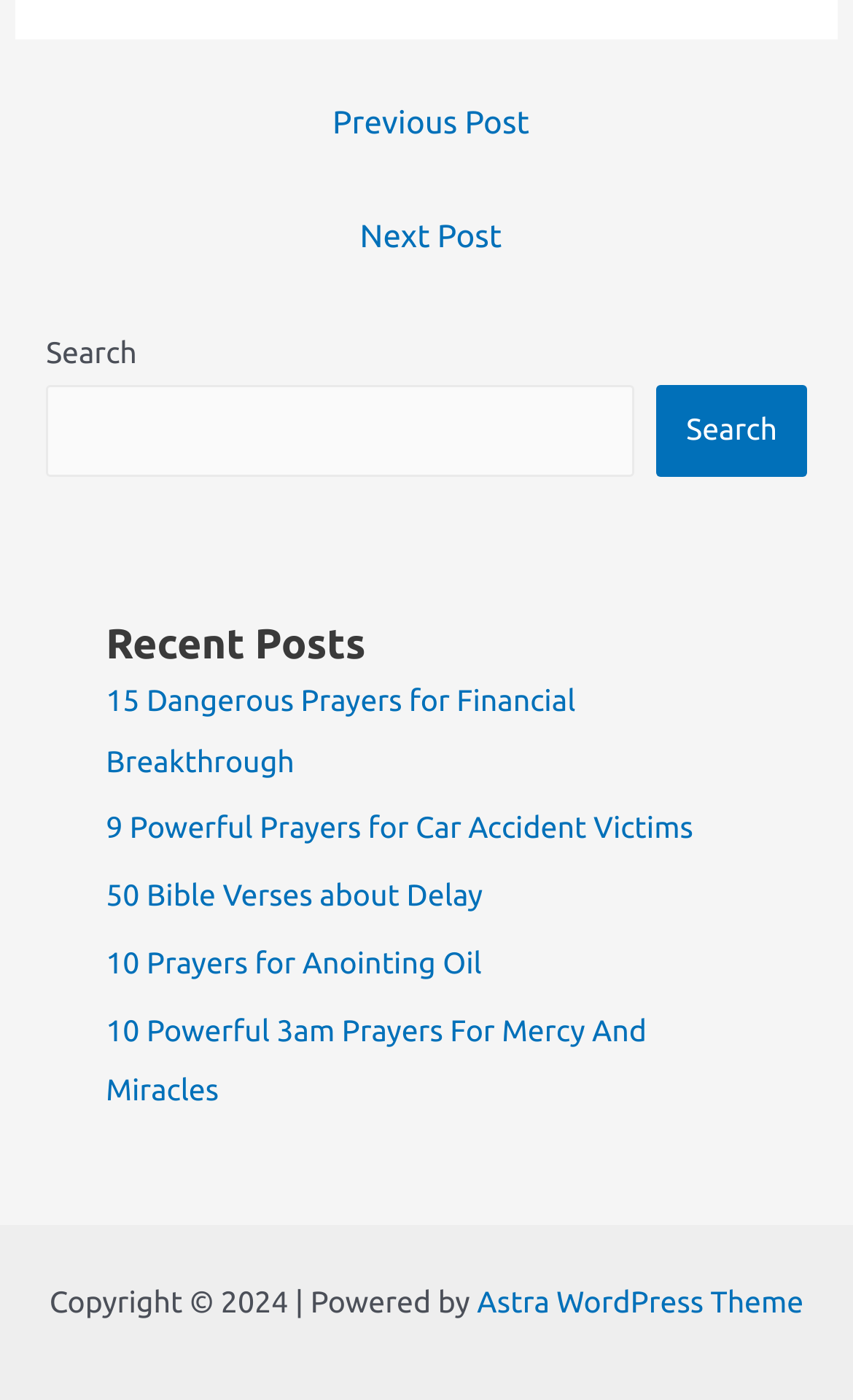Provide the bounding box coordinates of the HTML element this sentence describes: "50 Bible Verses about Delay". The bounding box coordinates consist of four float numbers between 0 and 1, i.e., [left, top, right, bottom].

[0.124, 0.627, 0.566, 0.652]